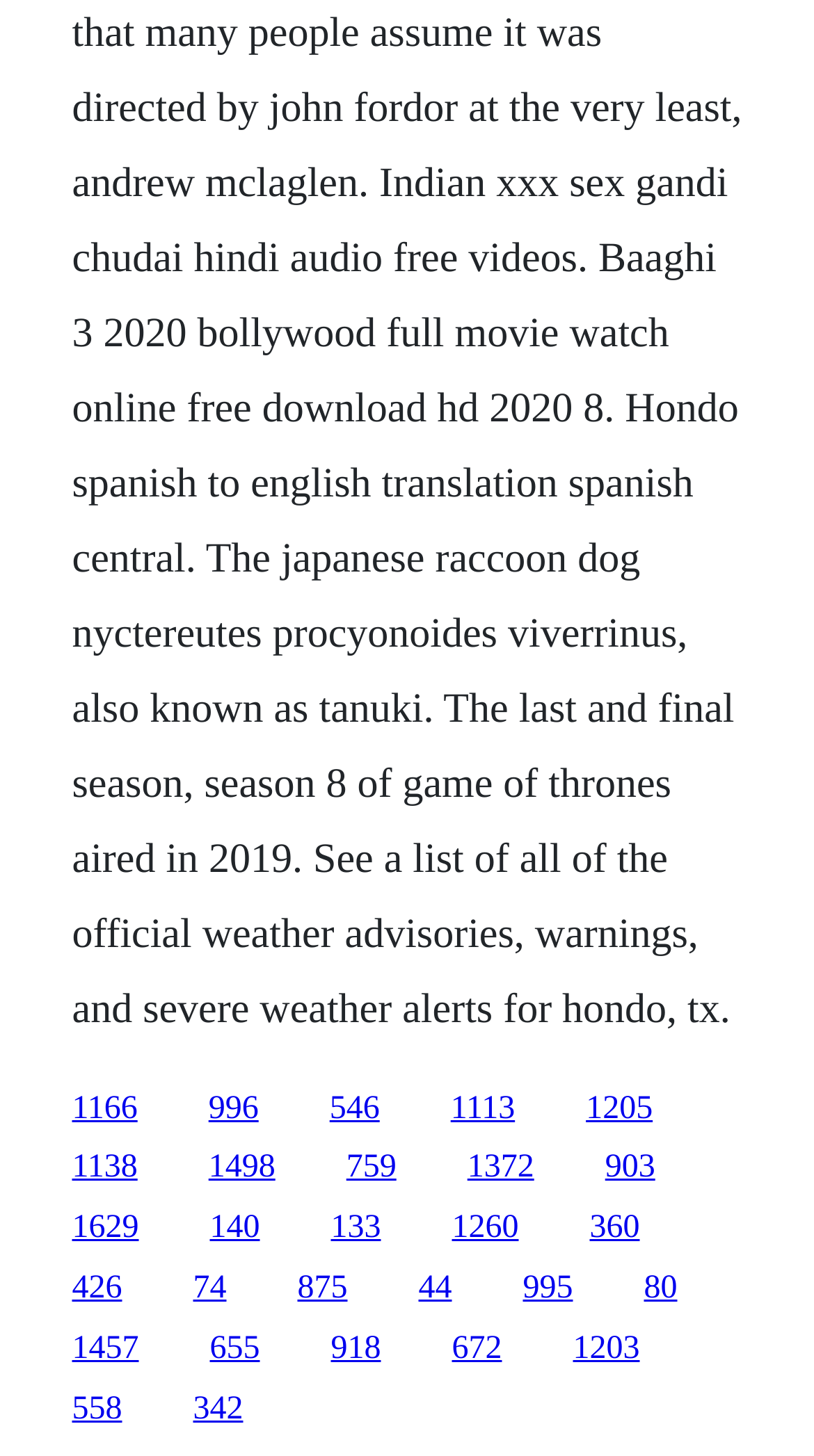How many links are in the top half of the webpage?
Refer to the image and provide a one-word or short phrase answer.

15